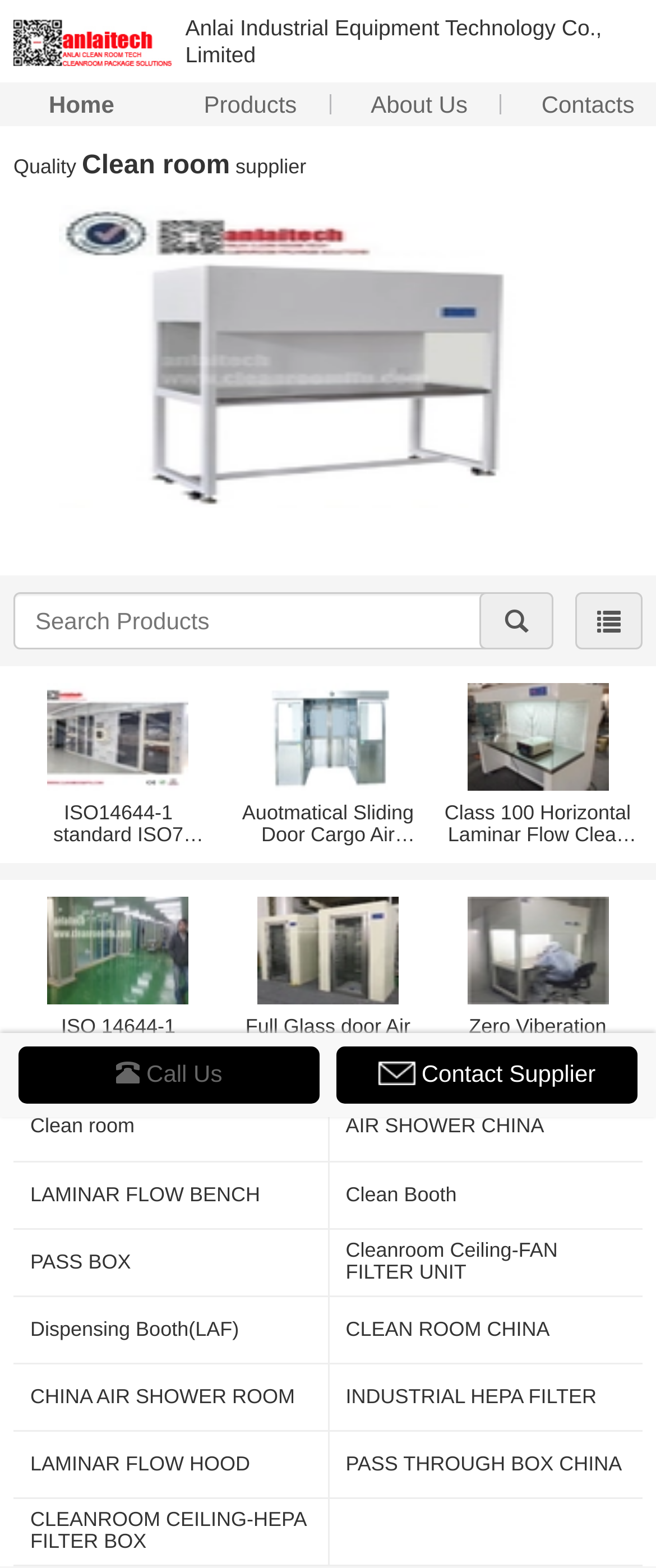Offer a thorough description of the webpage.

The webpage is about Anlai Industrial Equipment Technology Co., Limited, a manufacturer of clean room equipment and air shower systems. At the top of the page, there is a logo and a link to the company's homepage. Below the logo, there are three main navigation links: "Home", "Products", and "About Us".

The main content of the page is divided into two sections. The left section displays a series of product links, each with a corresponding image and heading. The products include Class 100 Vertical Flow Clean Bench, ISO14644-1 standard ISO7 Modular Clean room, Auotmatical Sliding Door Cargo Air Shower, and others.

The right section of the page contains a search box and a table with multiple rows. Each row has two columns, with a product category on the left and a corresponding link on the right. The product categories include Clean room, AIR SHOWER CHINA, LAMINAR FLOW BENCH, PASS BOX, and others. Each link has a heading with the same text as the link.

There are a total of 16 product links in the table, arranged in 8 rows. The links are organized into two columns, with 8 links in each column. The table takes up most of the right section of the page, with the search box located at the top.

Overall, the webpage appears to be a product catalog or a showcase of the company's offerings in the clean room equipment and air shower systems industry.